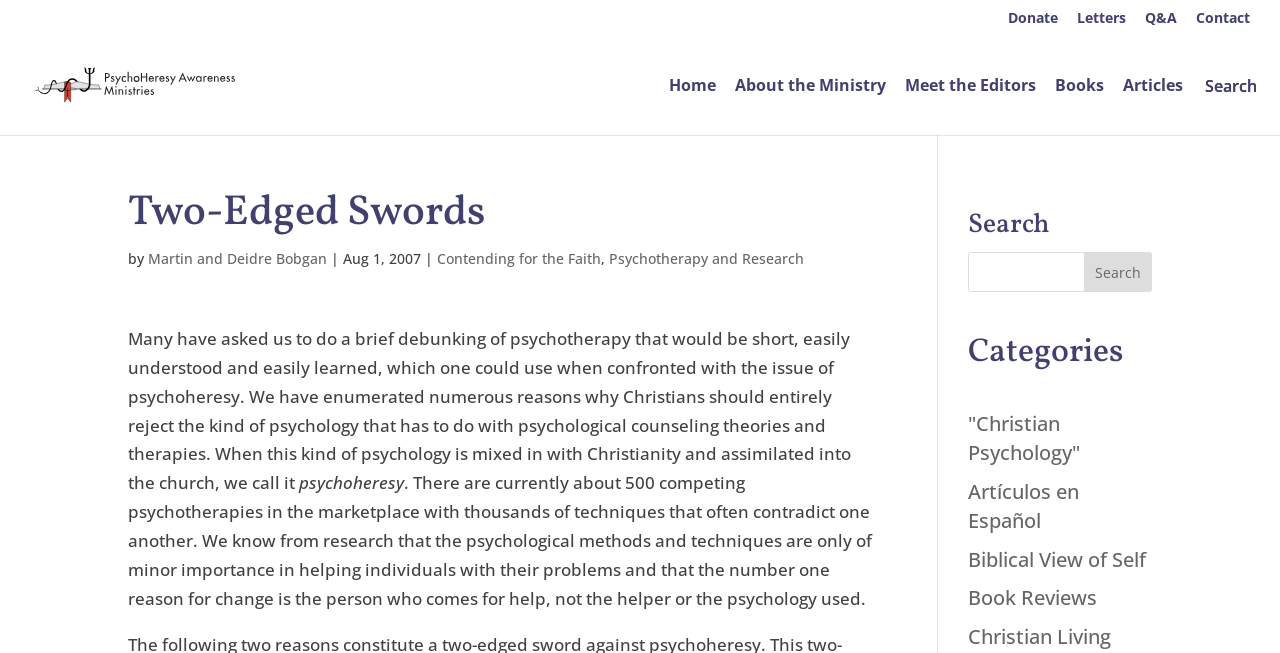Identify the bounding box coordinates of the element that should be clicked to fulfill this task: "Click on Donate". The coordinates should be provided as four float numbers between 0 and 1, i.e., [left, top, right, bottom].

[0.788, 0.016, 0.827, 0.054]